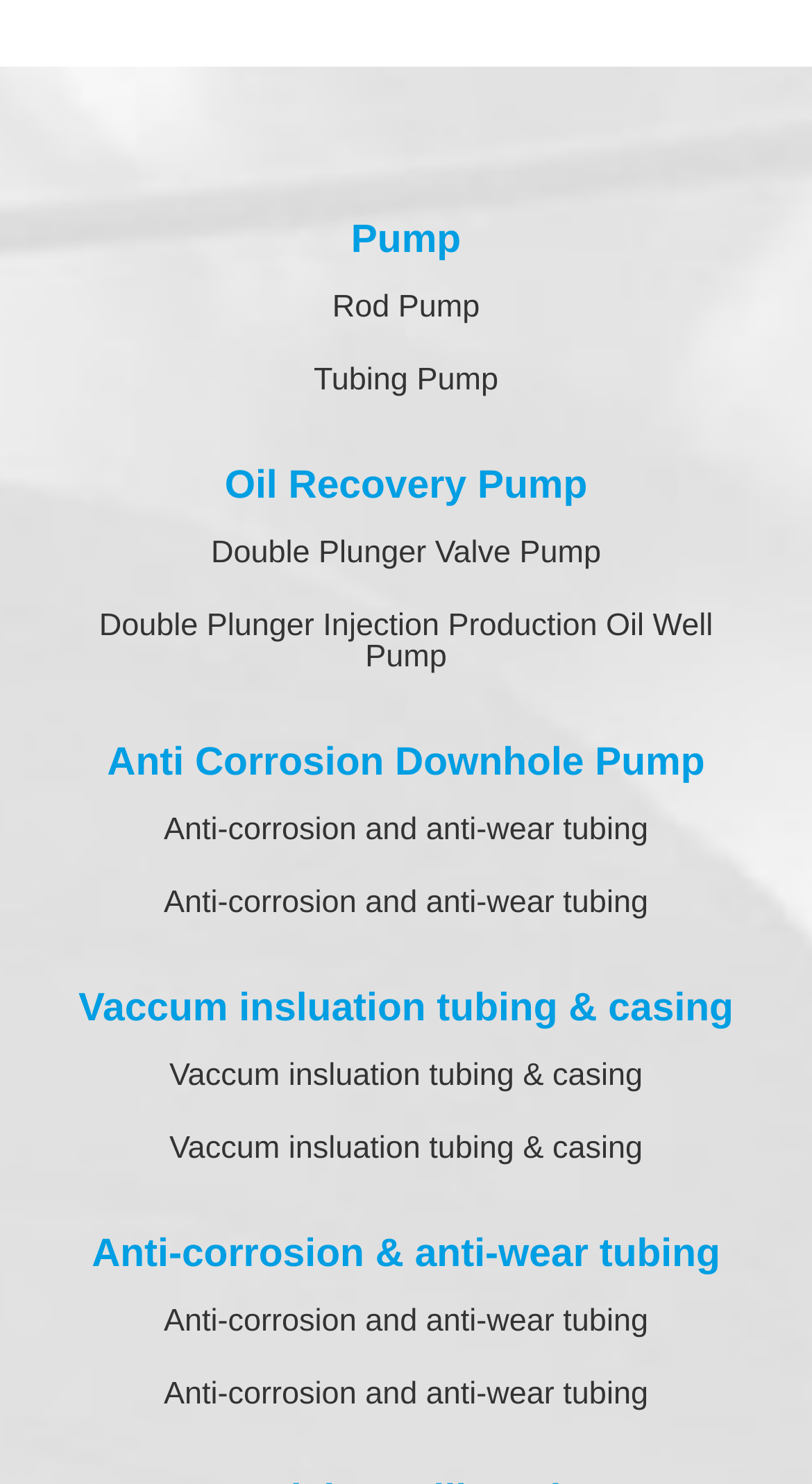Locate the bounding box coordinates of the clickable region necessary to complete the following instruction: "Click on Rod Pump". Provide the coordinates in the format of four float numbers between 0 and 1, i.e., [left, top, right, bottom].

[0.09, 0.196, 0.91, 0.231]